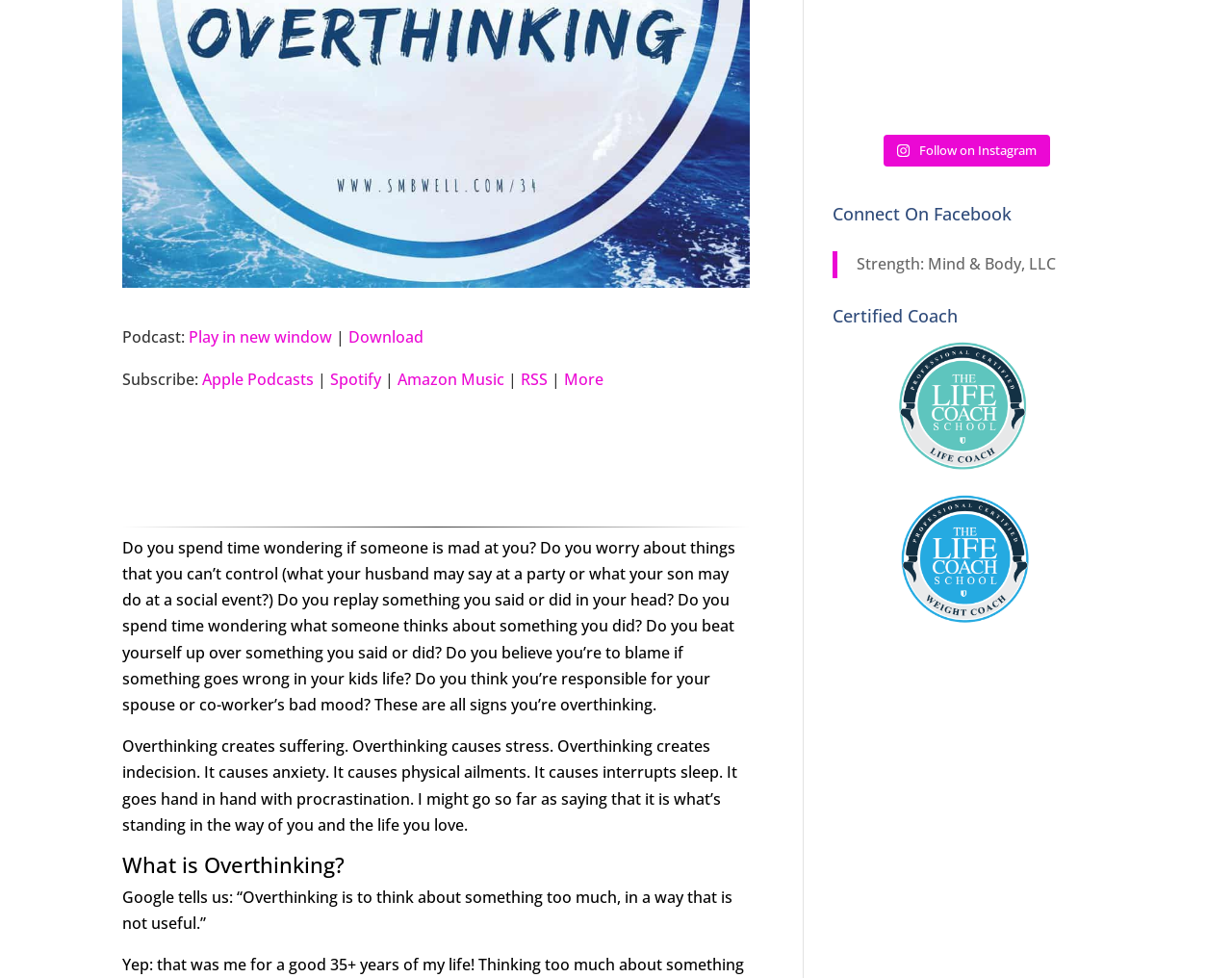Using the format (top-left x, top-left y, bottom-right x, bottom-right y), and given the element description, identify the bounding box coordinates within the screenshot: RSS

[0.423, 0.385, 0.445, 0.407]